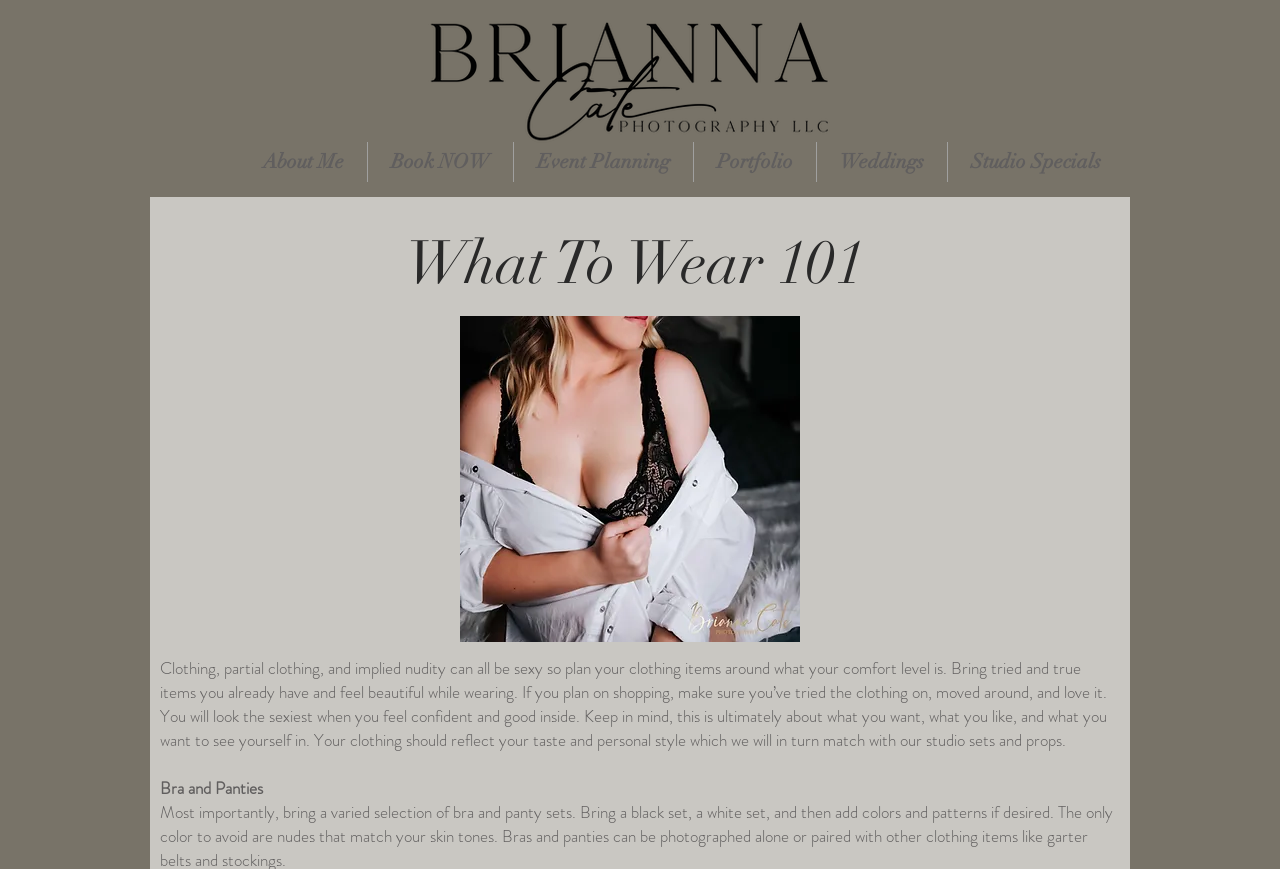What is the last clothing item mentioned in the text?
Give a detailed response to the question by analyzing the screenshot.

I read the static text elements and found that the last clothing item mentioned is 'Panties', which is part of the sentence 'Bra and Panties'.